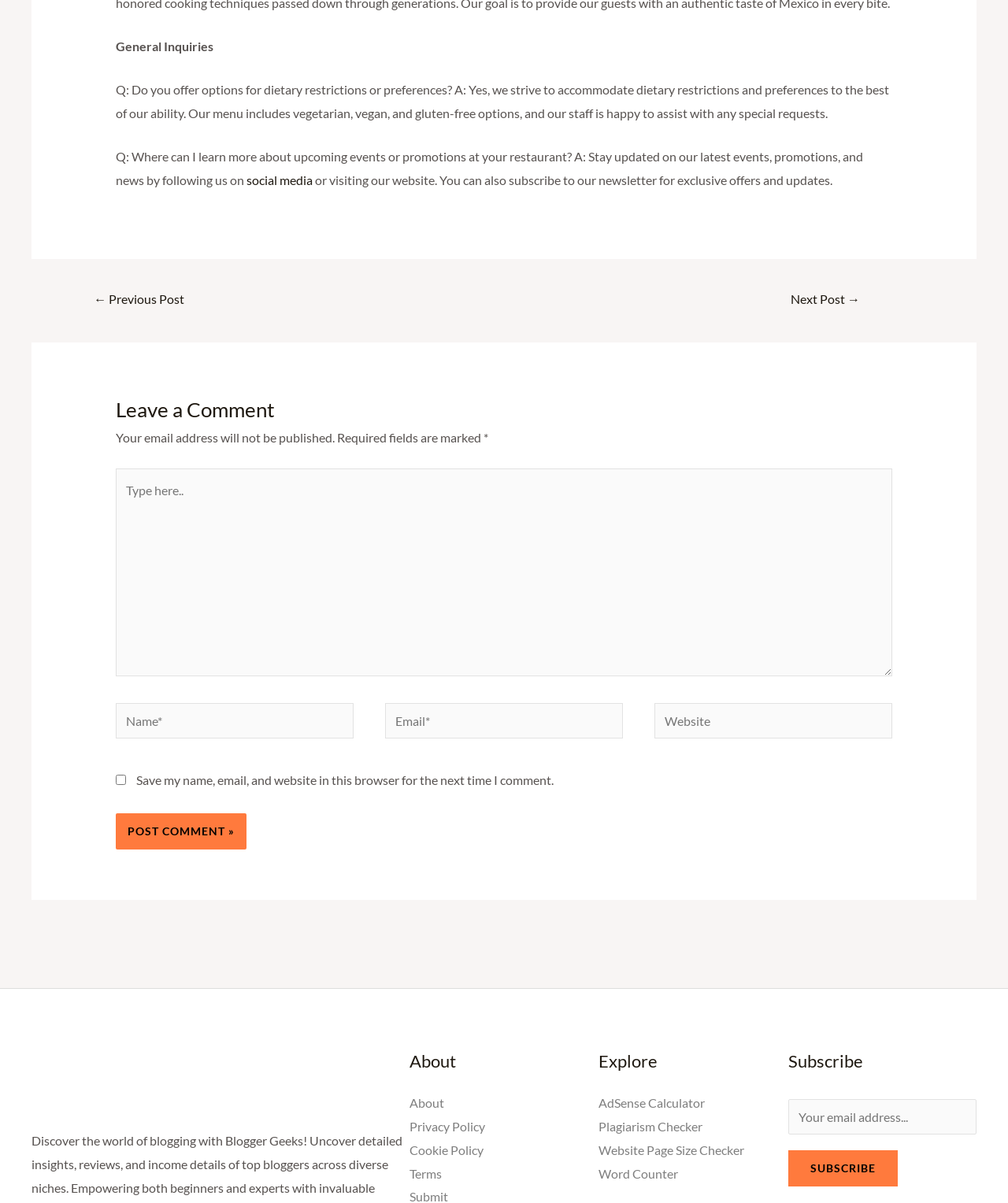Determine the bounding box for the HTML element described here: "AdSense Calculator". The coordinates should be given as [left, top, right, bottom] with each number being a float between 0 and 1.

[0.594, 0.911, 0.699, 0.923]